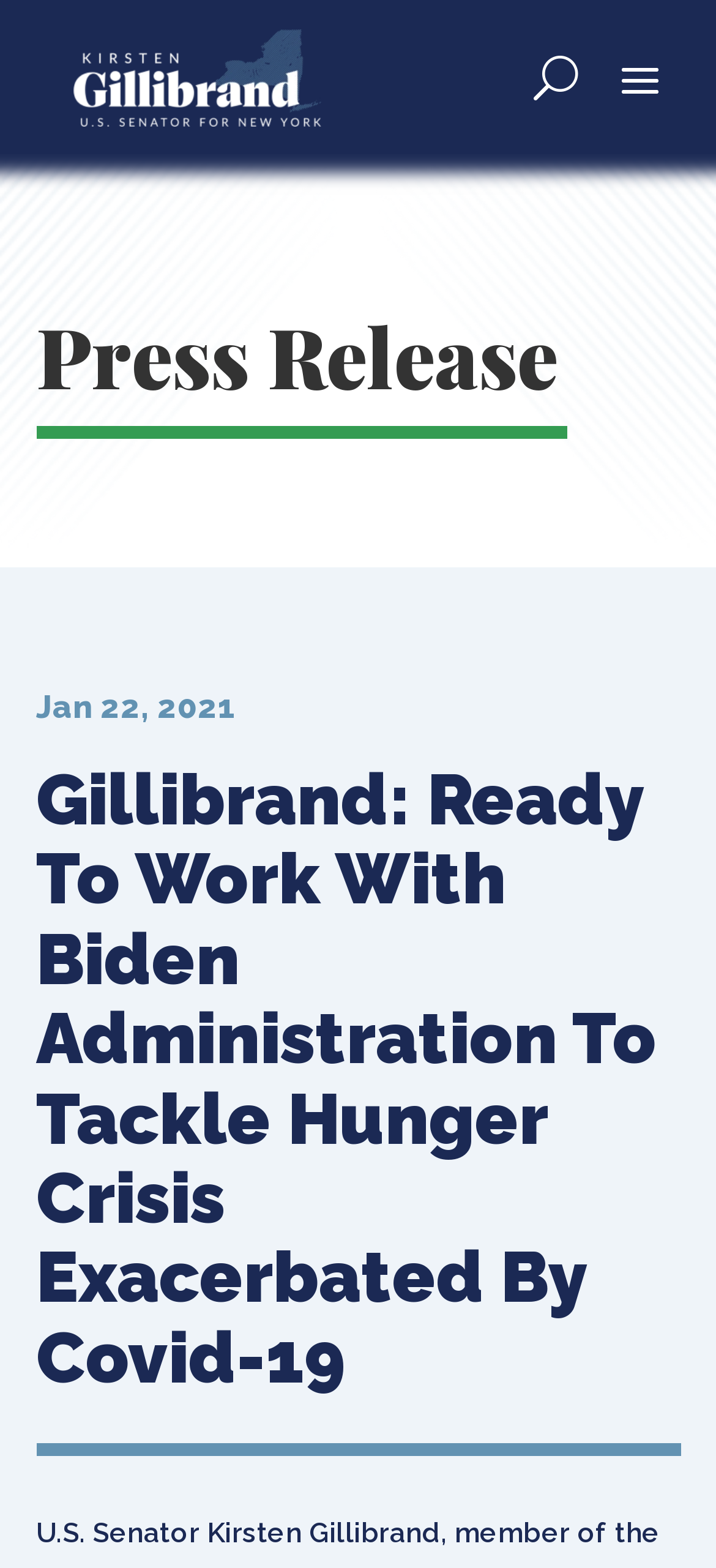Reply to the question with a brief word or phrase: What is the type of menu at the top right?

Mobile Menu